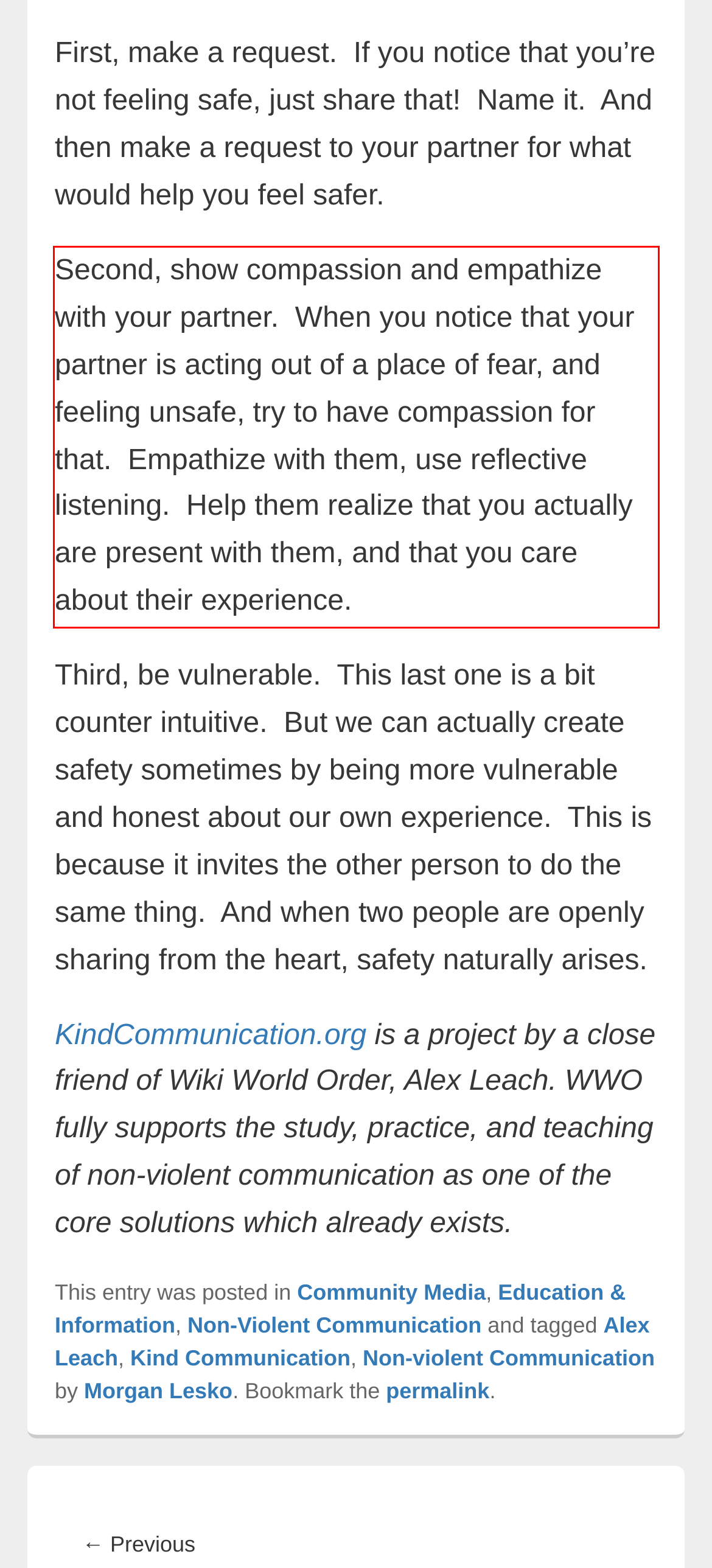Analyze the screenshot of a webpage where a red rectangle is bounding a UI element. Extract and generate the text content within this red bounding box.

Second, show compassion and empathize with your partner. When you notice that your partner is acting out of a place of fear, and feeling unsafe, try to have compassion for that. Empathize with them, use reflective listening. Help them realize that you actually are present with them, and that you care about their experience.